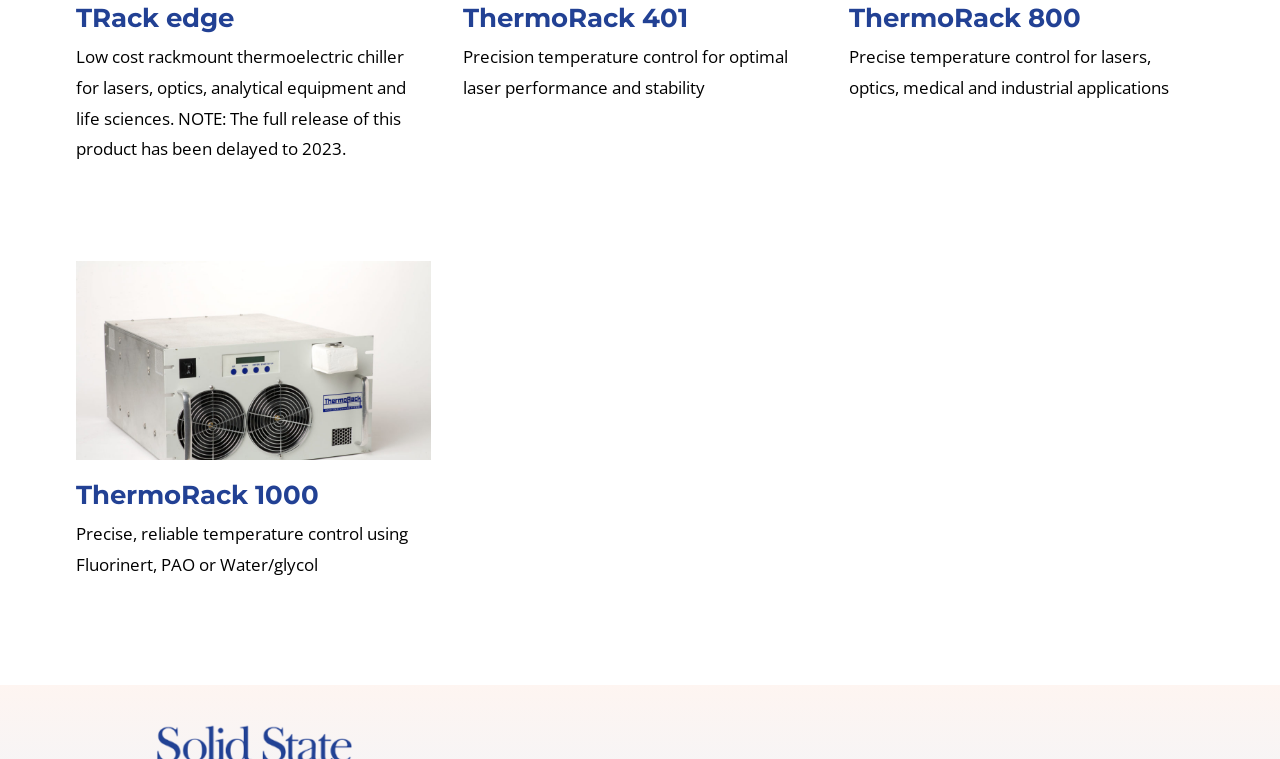Please provide the bounding box coordinate of the region that matches the element description: ThermoRack 1000. Coordinates should be in the format (top-left x, top-left y, bottom-right x, bottom-right y) and all values should be between 0 and 1.

[0.059, 0.632, 0.249, 0.674]